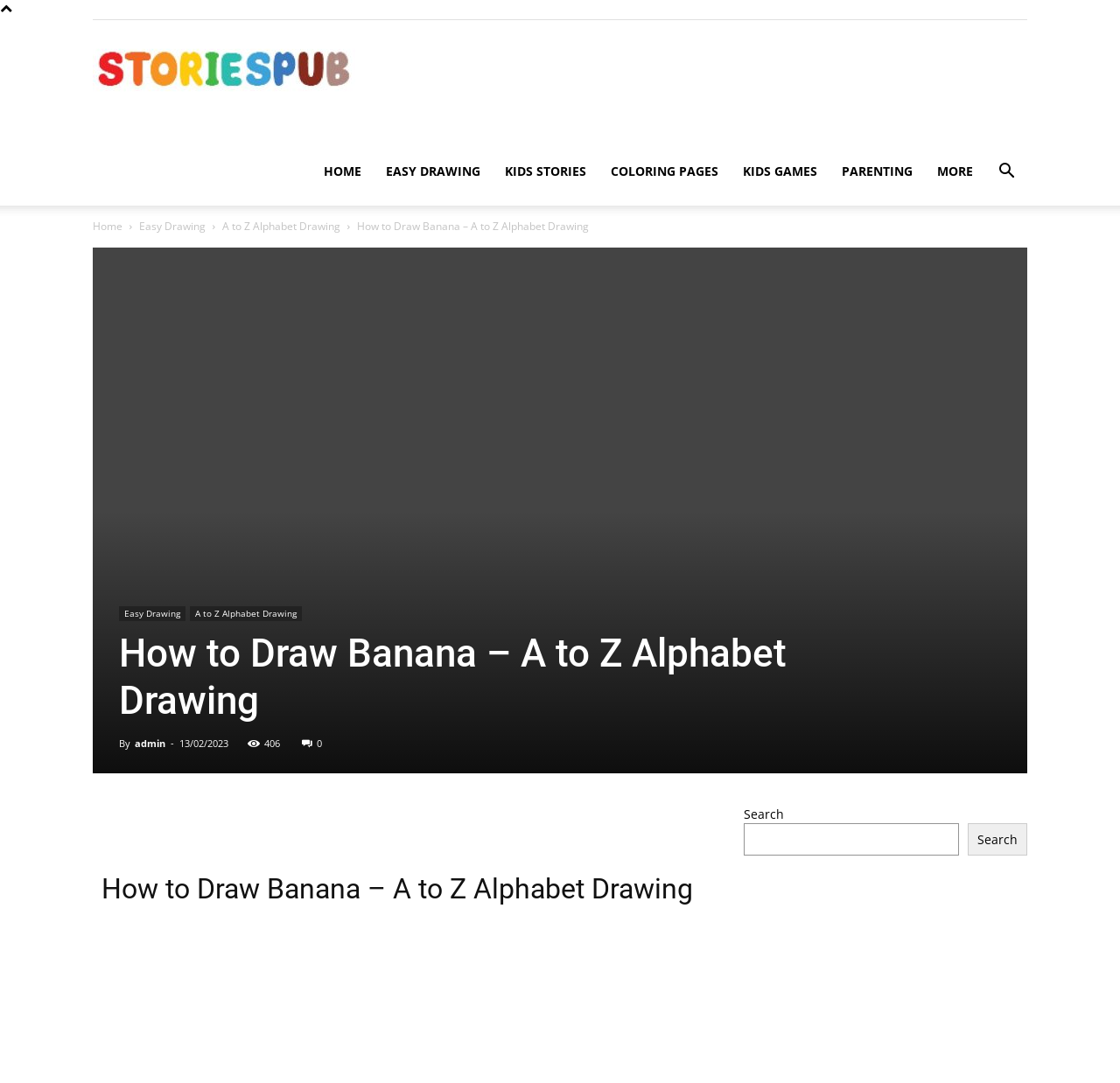How many main categories are available on the top navigation bar?
Provide a concise answer using a single word or phrase based on the image.

7